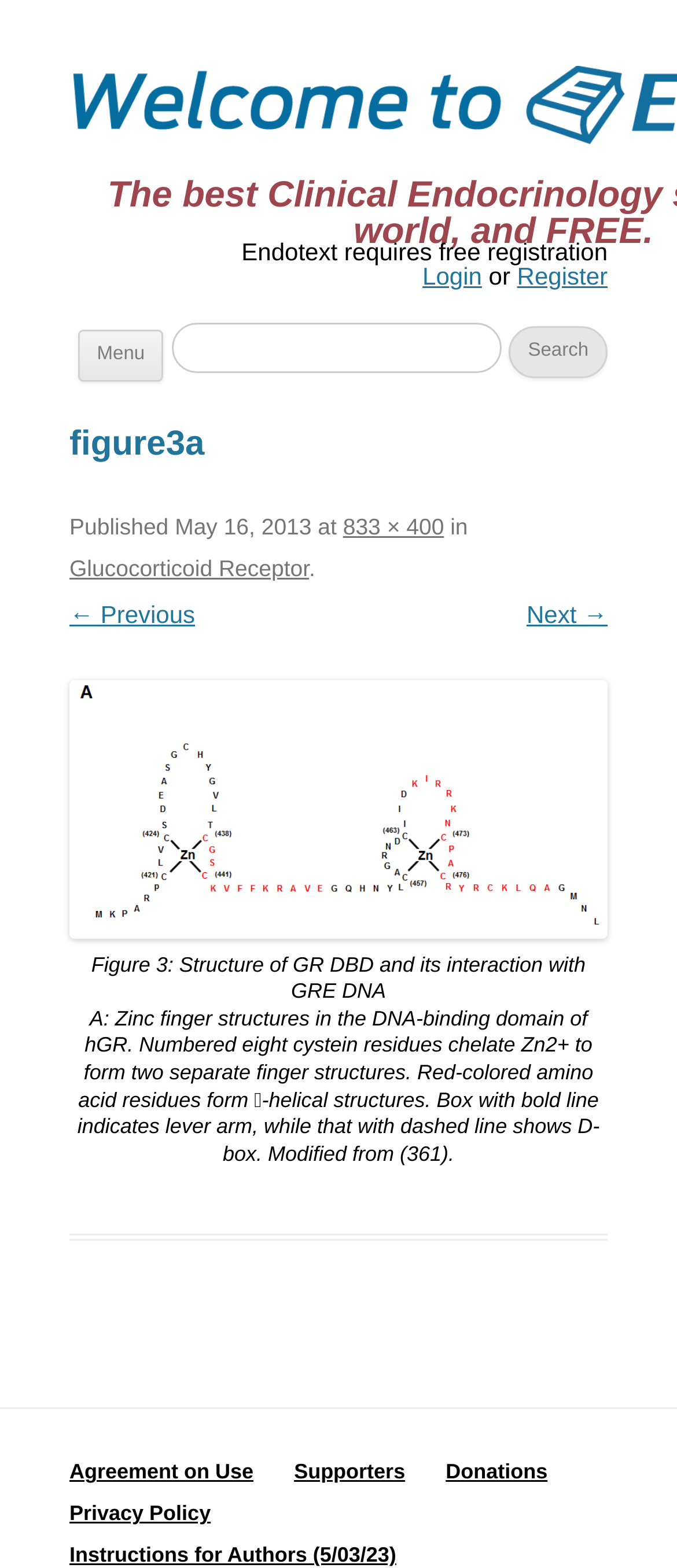What is the size of the image?
Carefully examine the image and provide a detailed answer to the question.

I found the image size by looking at the link '833 × 400' in the footer section of the article, which is likely a reference to the image size.